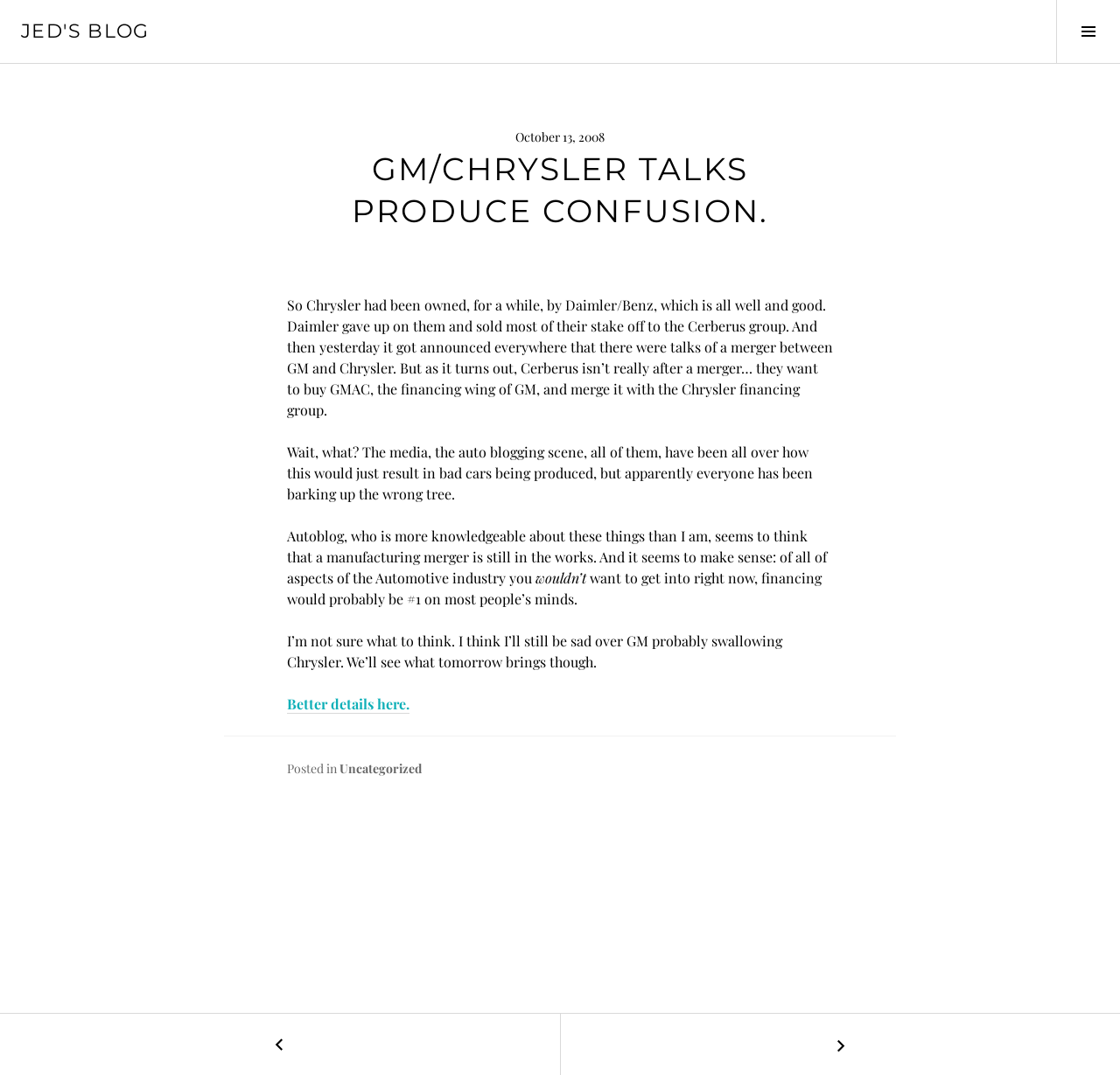Respond concisely with one word or phrase to the following query:
What is the author's sentiment about GM swallowing Chrysler?

Sad